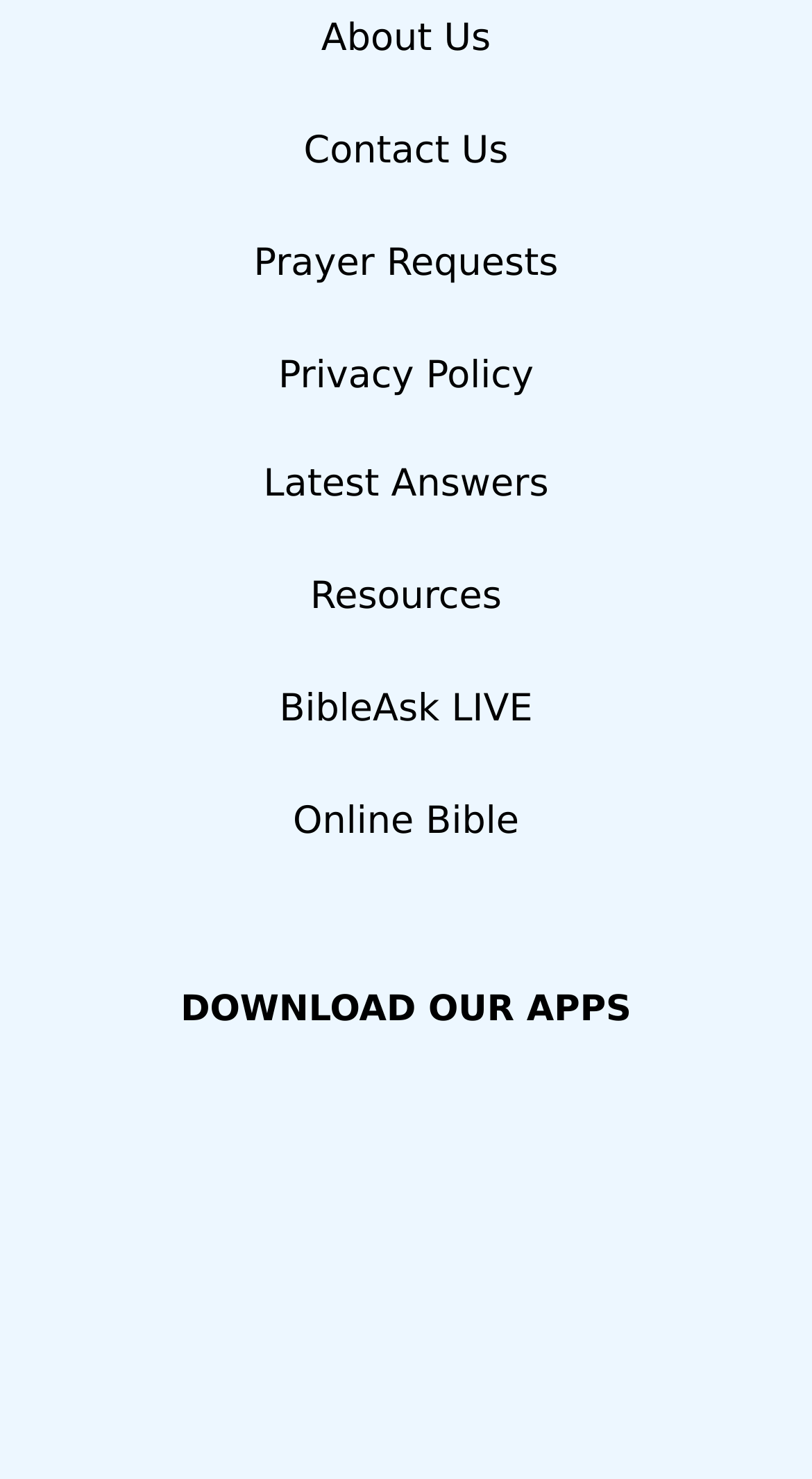How many links are in the top section?
Answer the question based on the image using a single word or a brief phrase.

7